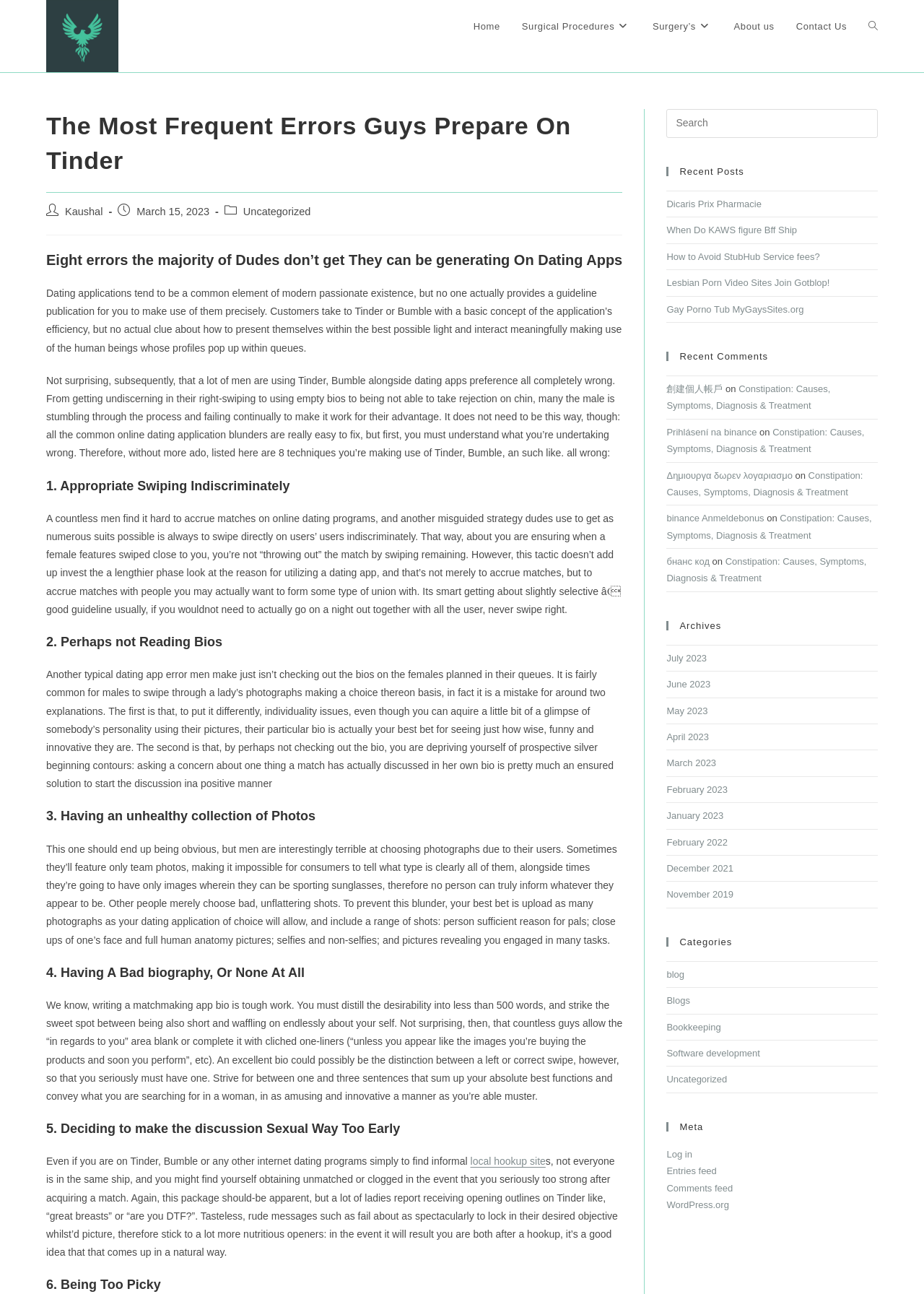Please answer the following question using a single word or phrase: What is the main topic of the article?

Dating app mistakes